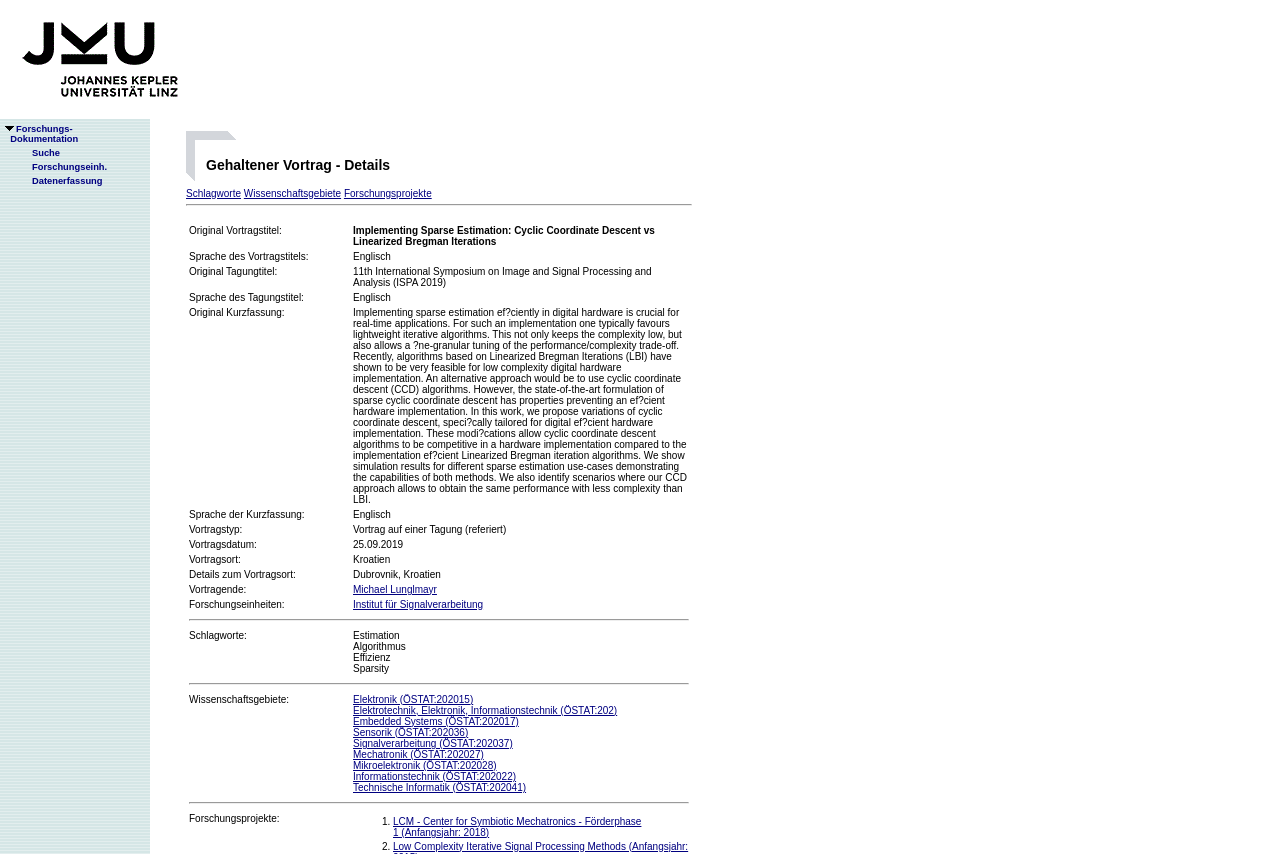Find and indicate the bounding box coordinates of the region you should select to follow the given instruction: "Click Apply Now".

None